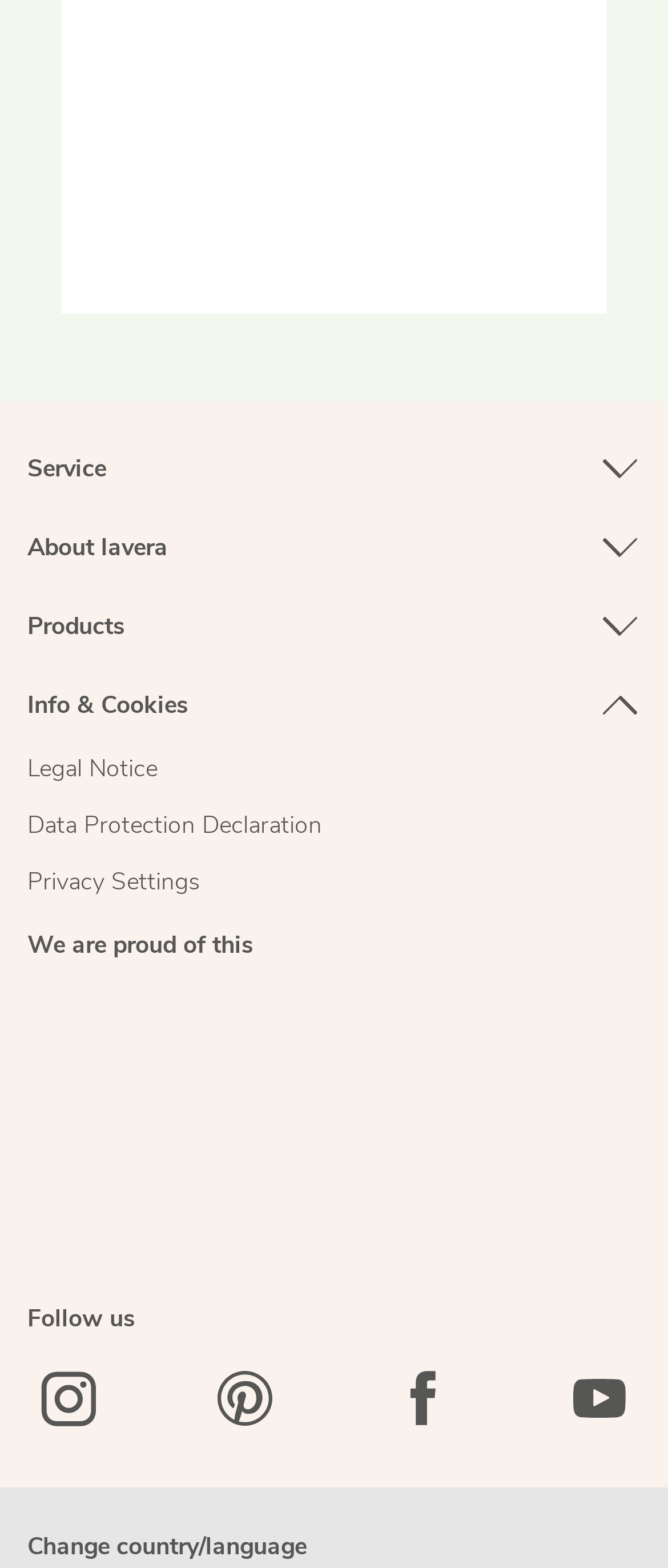Indicate the bounding box coordinates of the element that must be clicked to execute the instruction: "Follow lavera on Instagram". The coordinates should be given as four float numbers between 0 and 1, i.e., [left, top, right, bottom].

[0.041, 0.866, 0.164, 0.918]